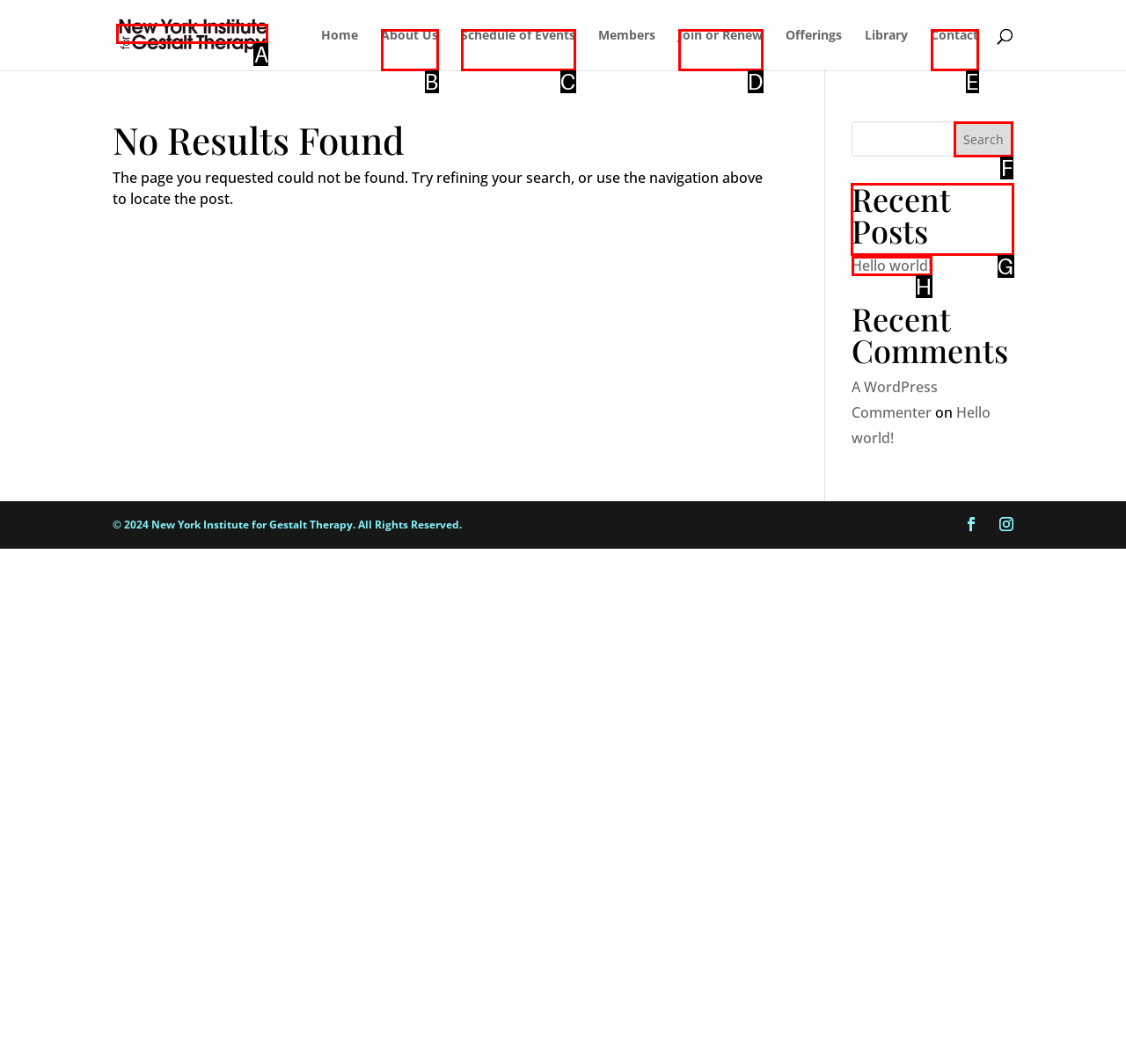For the task: view recent posts, specify the letter of the option that should be clicked. Answer with the letter only.

G